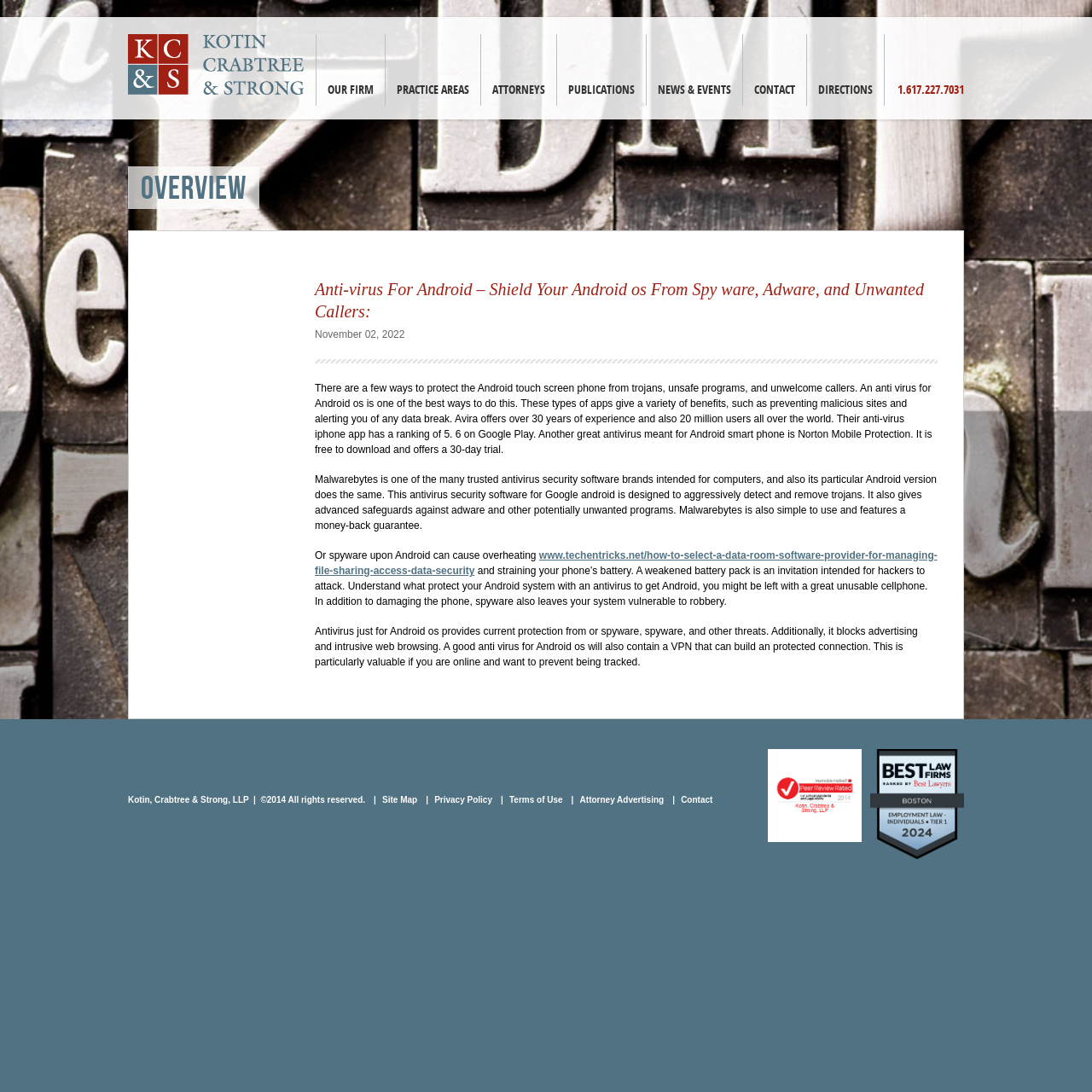From the screenshot, find the bounding box of the UI element matching this description: "Contact". Supply the bounding box coordinates in the form [left, top, right, bottom], each a float between 0 and 1.

[0.68, 0.031, 0.738, 0.097]